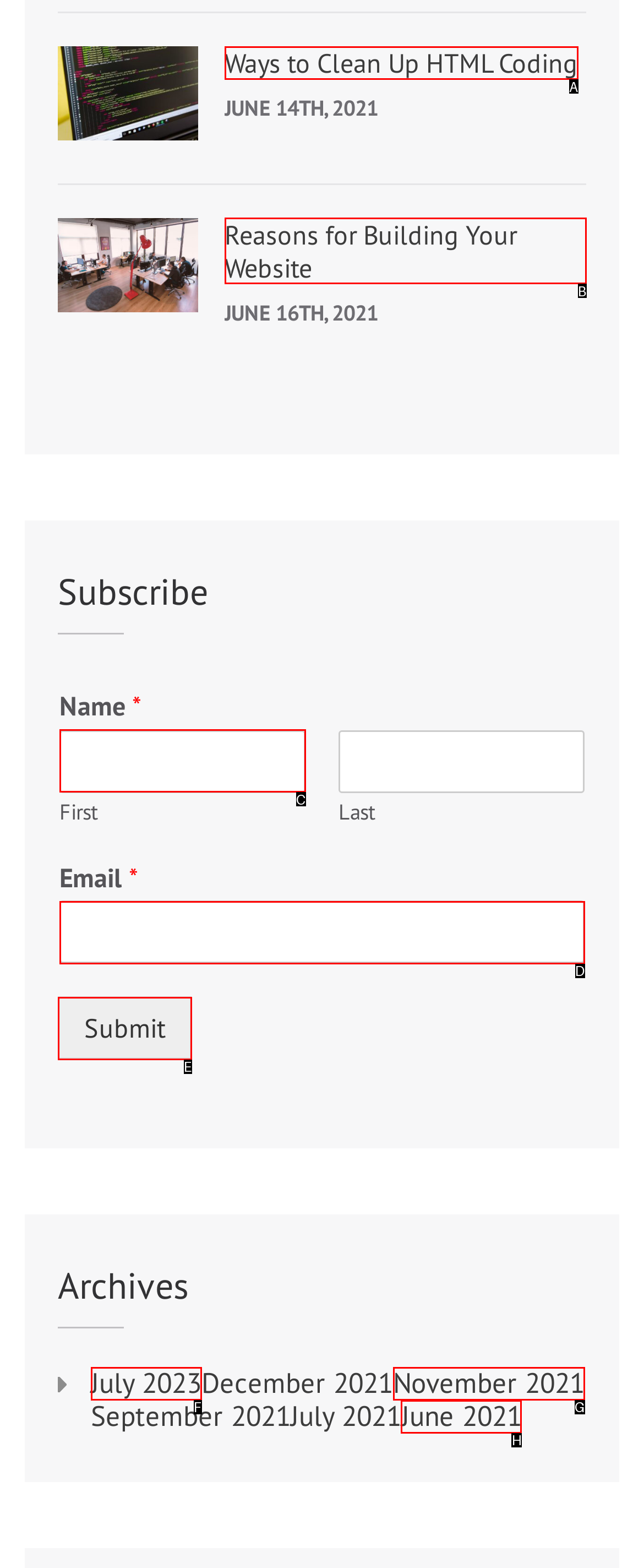Determine the right option to click to perform this task: View archives for June 2021
Answer with the correct letter from the given choices directly.

H